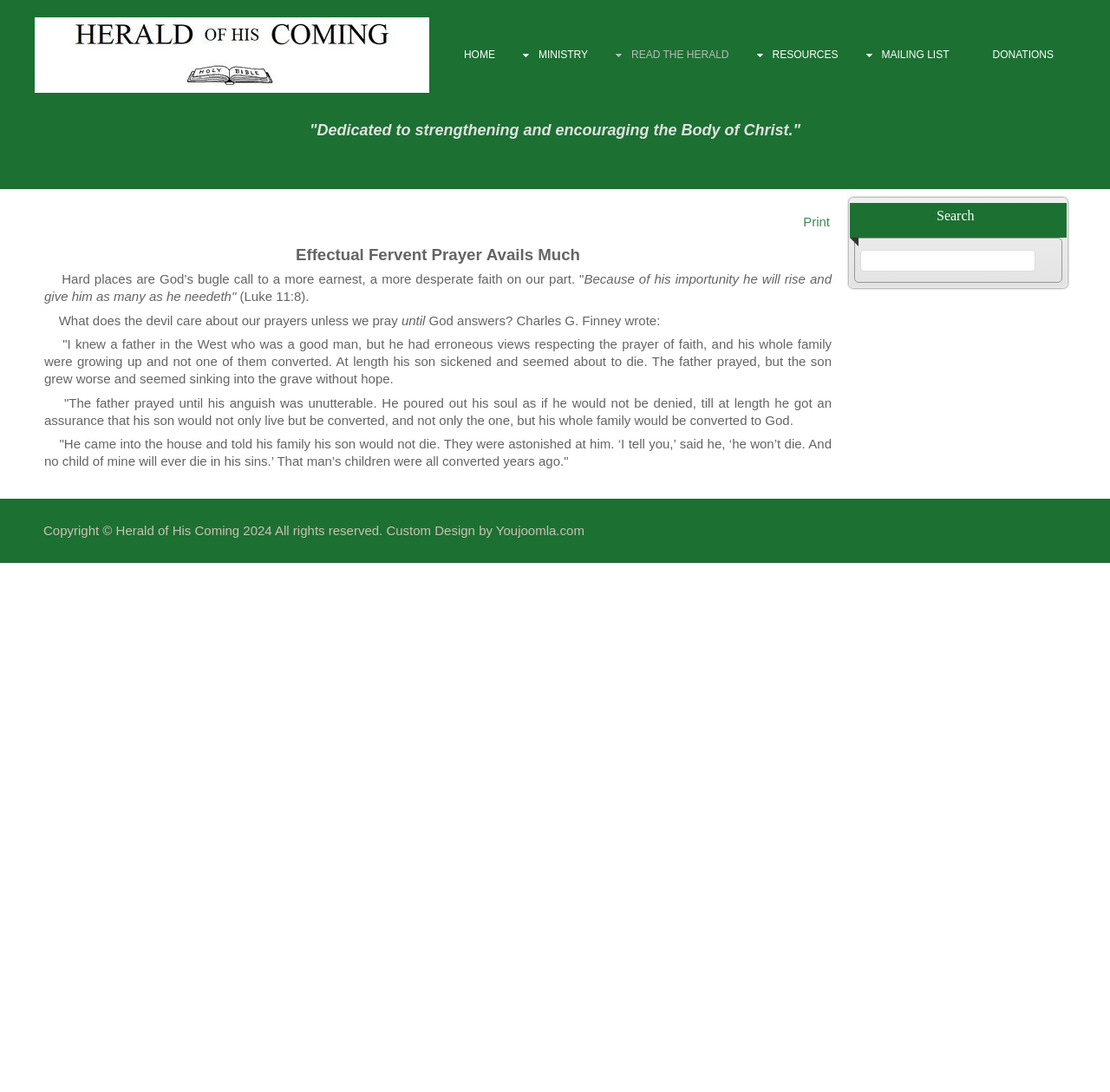Generate a comprehensive description of the webpage.

This webpage is dedicated to strengthening and encouraging the Body of Christ. At the top, there is a navigation menu with seven links: "HOME", "MINISTRY", "READ THE HERALD", "RESOURCES", "MAILING LIST", "DONATIONS", and "Print". Below the navigation menu, there is a quote "Dedicated to strengthening and encouraging the Body of Christ." 

The main content of the webpage is divided into two sections. The first section has a title "Effectual Fervent Prayer Avails Much" and a brief description. Below the title, there are several paragraphs of text discussing the importance of prayer and faith. The text includes quotes from Luke 11:8 and Charles G. Finney.

On the right side of the webpage, there is a search box with a heading "Search". At the bottom of the webpage, there is a copyright notice "Copyright © 2024 Herald of His Coming. All rights reserved." with a link to "Custom Design by Youjoomla.com".